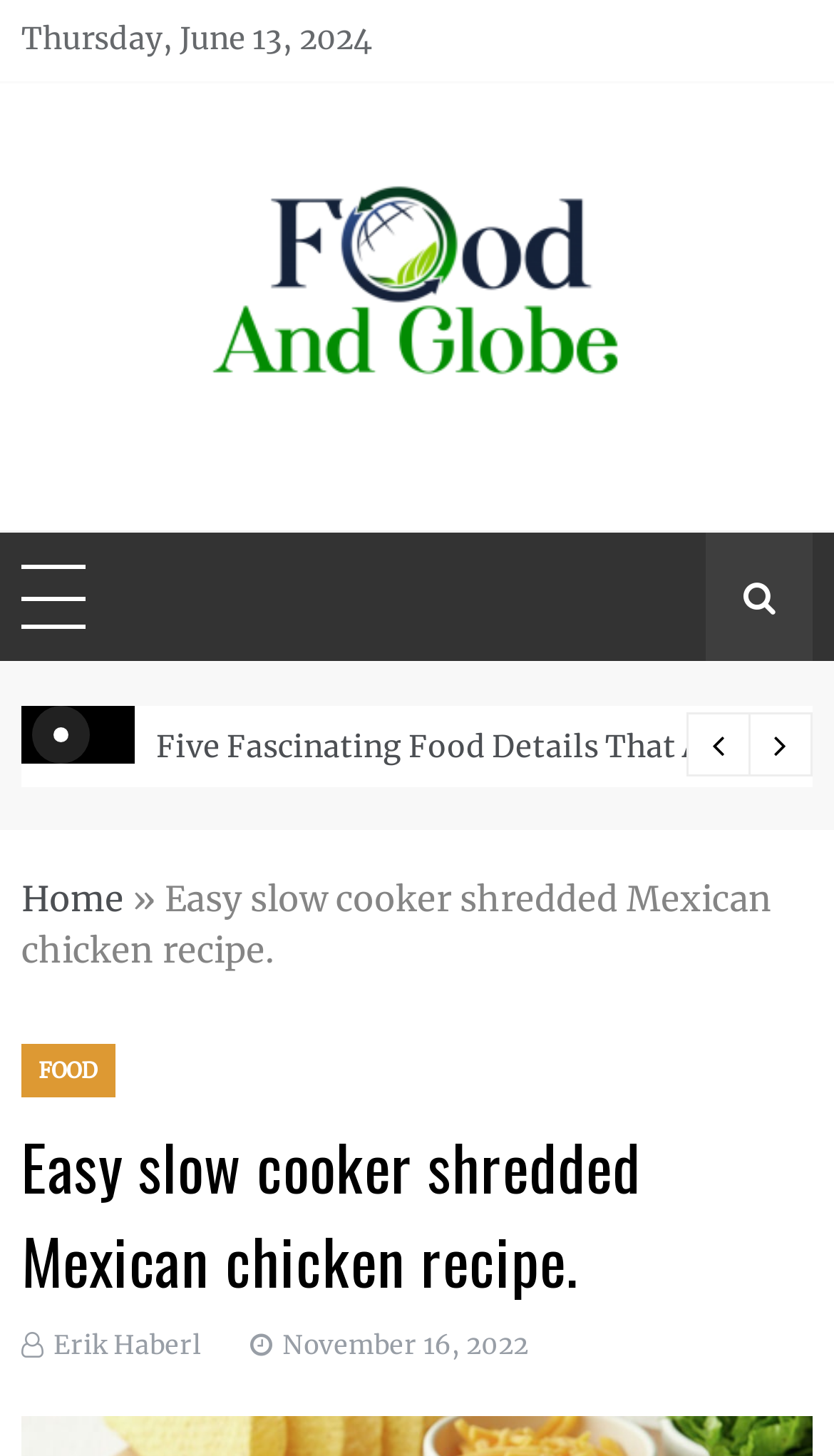Identify the bounding box coordinates of the area that should be clicked in order to complete the given instruction: "visit food blog". The bounding box coordinates should be four float numbers between 0 and 1, i.e., [left, top, right, bottom].

[0.241, 0.269, 0.446, 0.299]